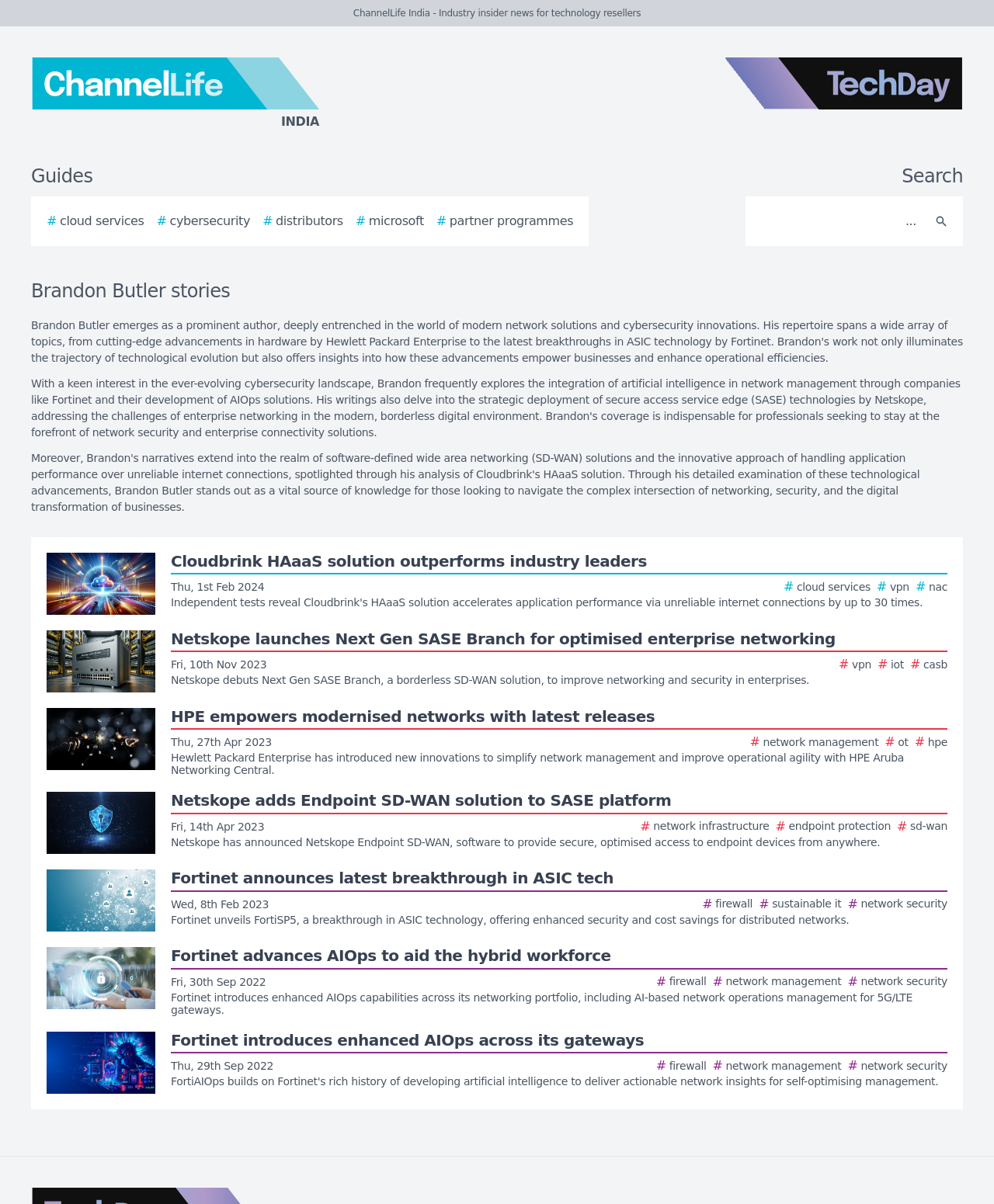Given the description of a UI element: "# microsoft", identify the bounding box coordinates of the matching element in the webpage screenshot.

[0.358, 0.176, 0.426, 0.191]